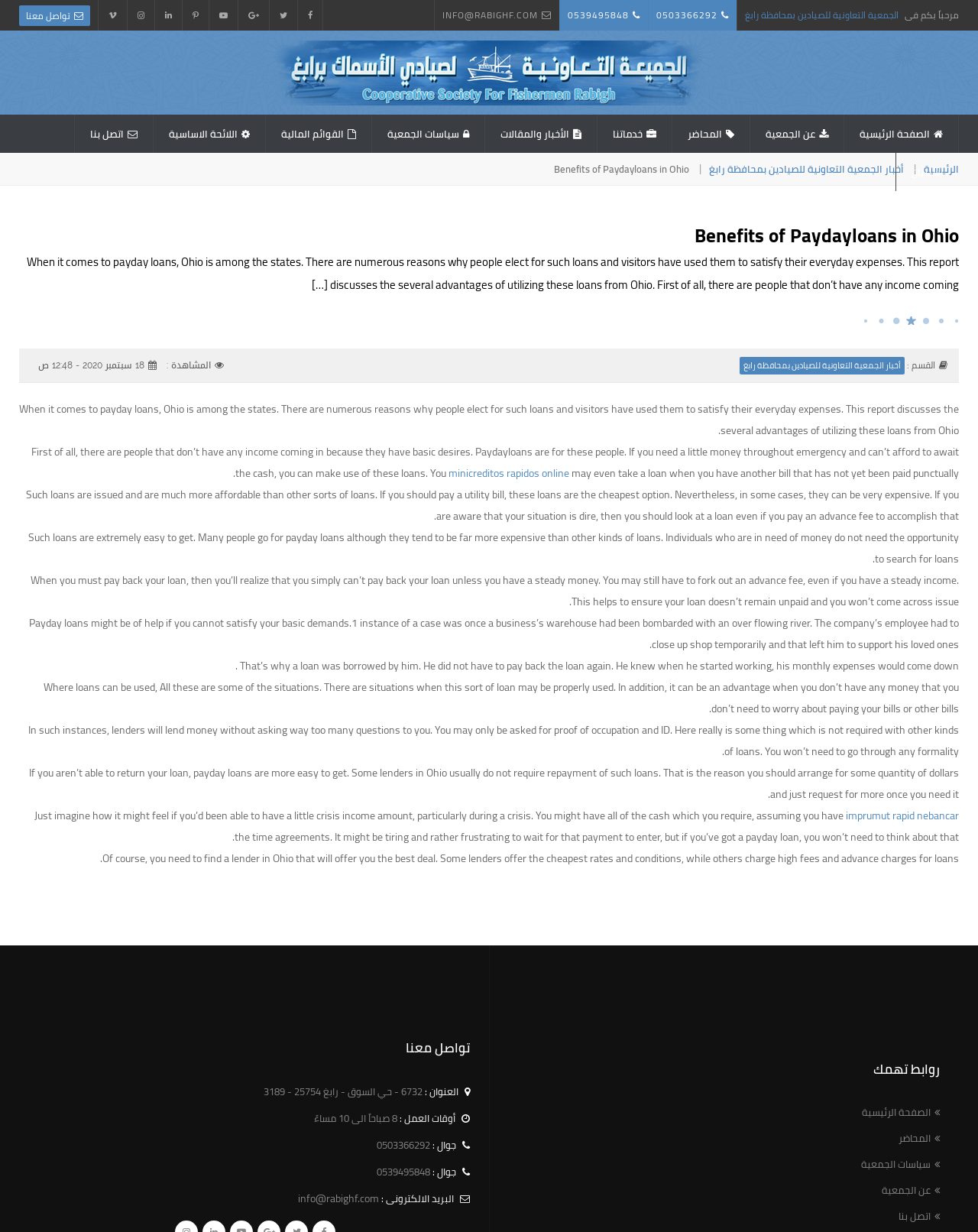What is the name of the cooperative association?
Give a comprehensive and detailed explanation for the question.

I found the answer by looking at the top-left corner of the webpage, where the logo and name of the cooperative association are displayed.